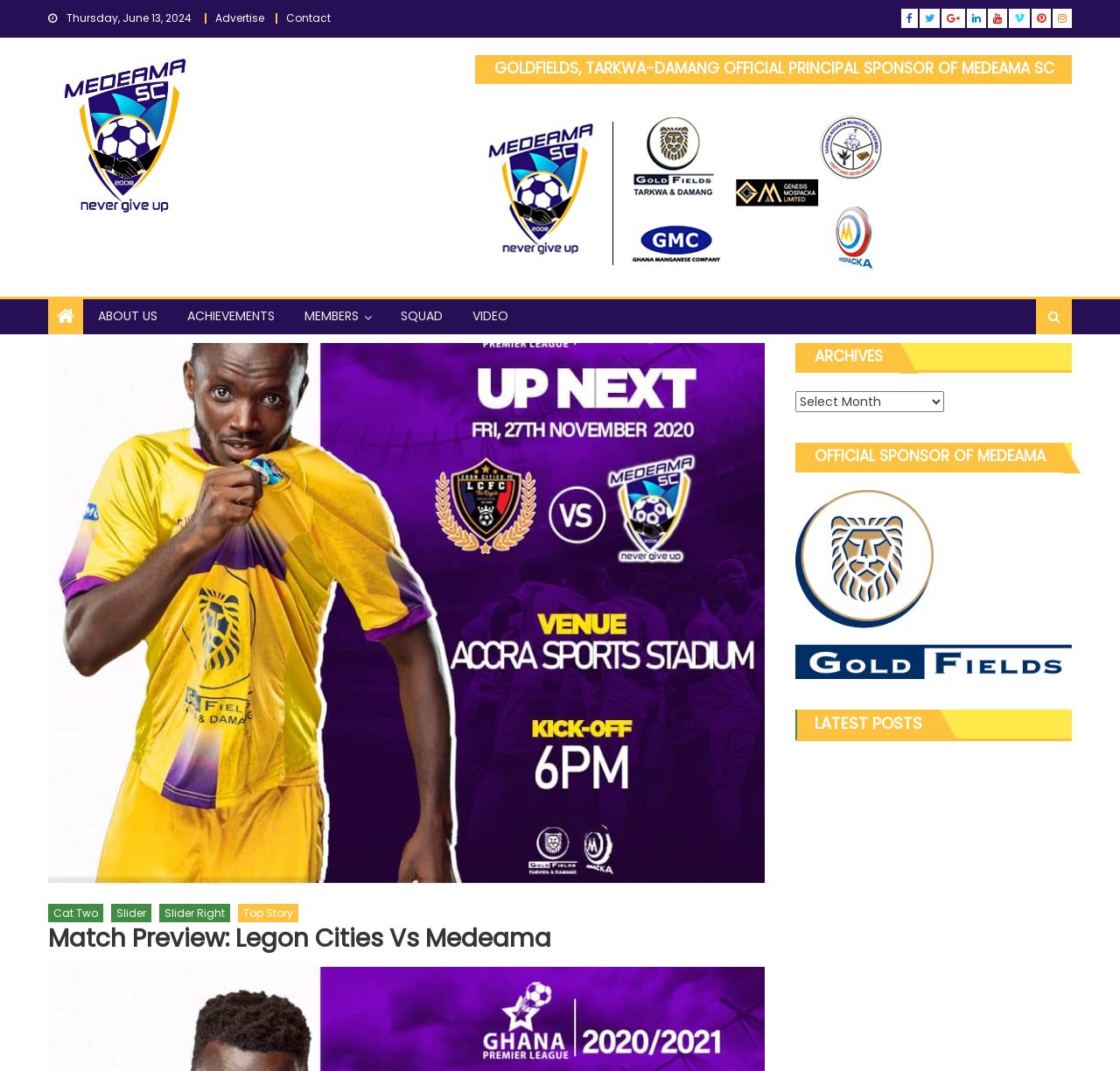Find the bounding box coordinates of the element to click in order to complete this instruction: "Print the page". The bounding box coordinates must be four float numbers between 0 and 1, denoted as [left, top, right, bottom].

None